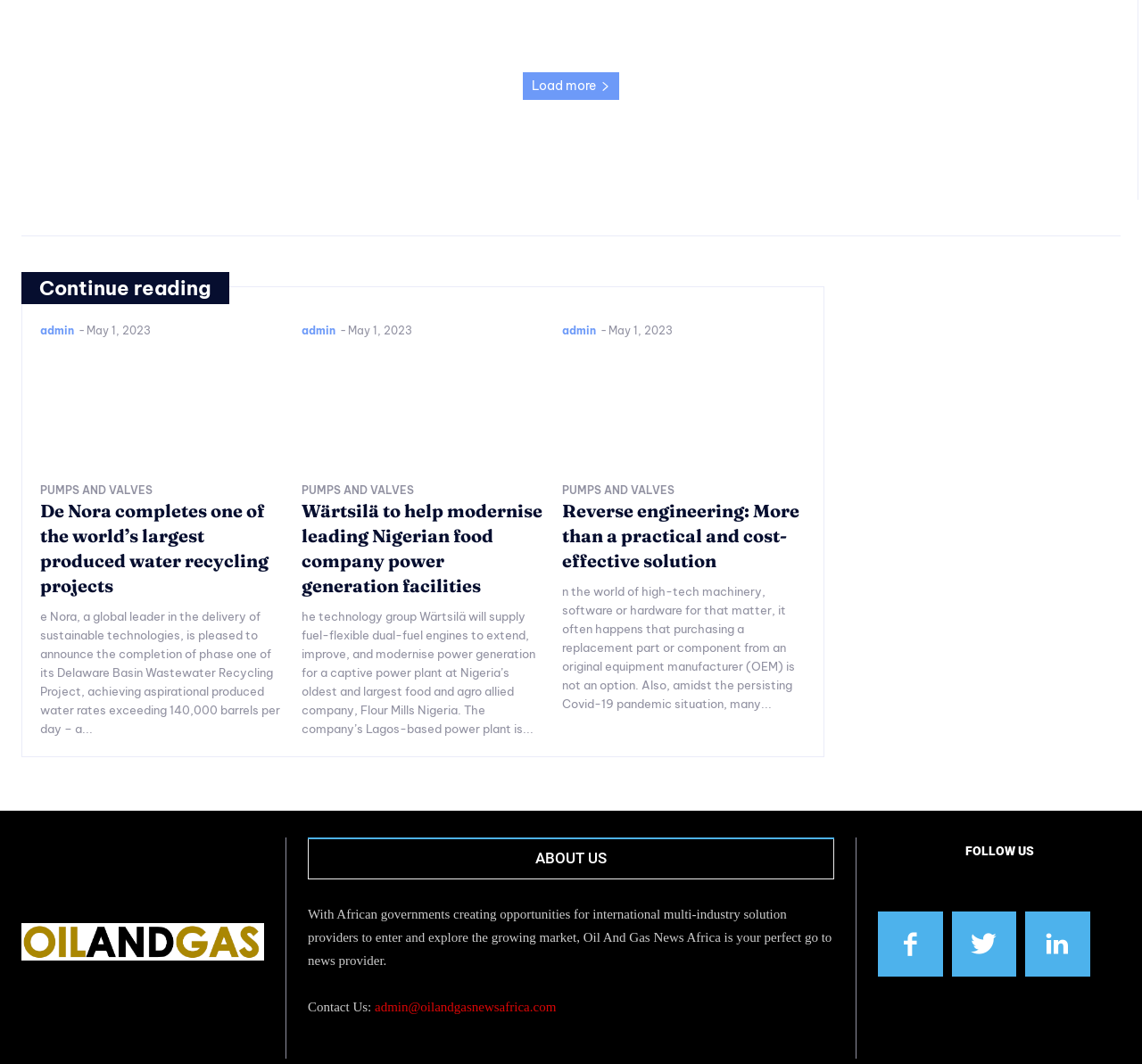What is the date of the article 'Wärtsilä to help modernise leading Nigerian food company power generation facilities'?
Please provide a comprehensive answer to the question based on the webpage screenshot.

I found the article with the title 'Wärtsilä to help modernise leading Nigerian food company power generation facilities' and looked for the date associated with it, which is May 1, 2023.